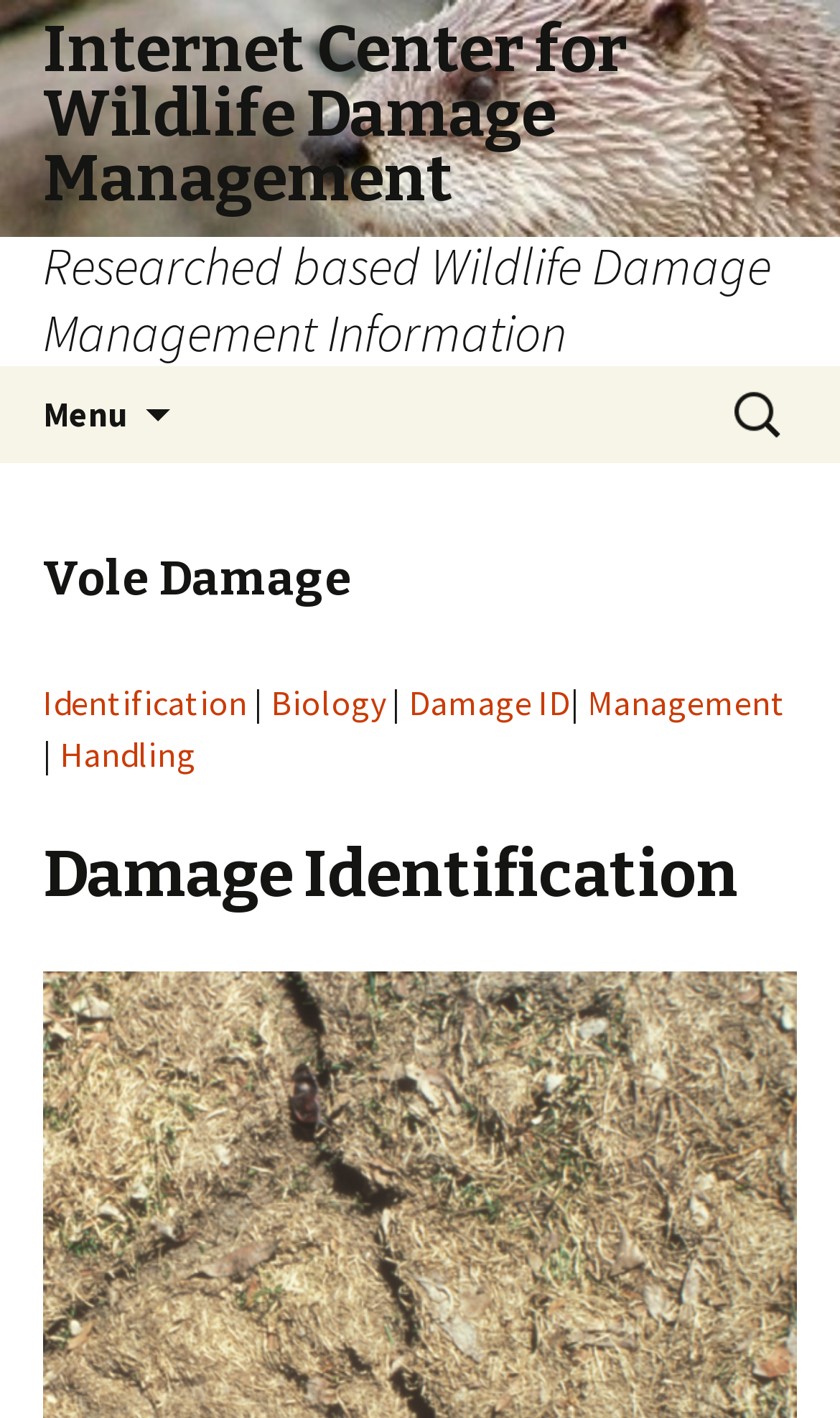Please find the bounding box coordinates of the clickable region needed to complete the following instruction: "Go to the Internet Center for Wildlife Damage Management homepage". The bounding box coordinates must consist of four float numbers between 0 and 1, i.e., [left, top, right, bottom].

[0.0, 0.0, 1.0, 0.258]